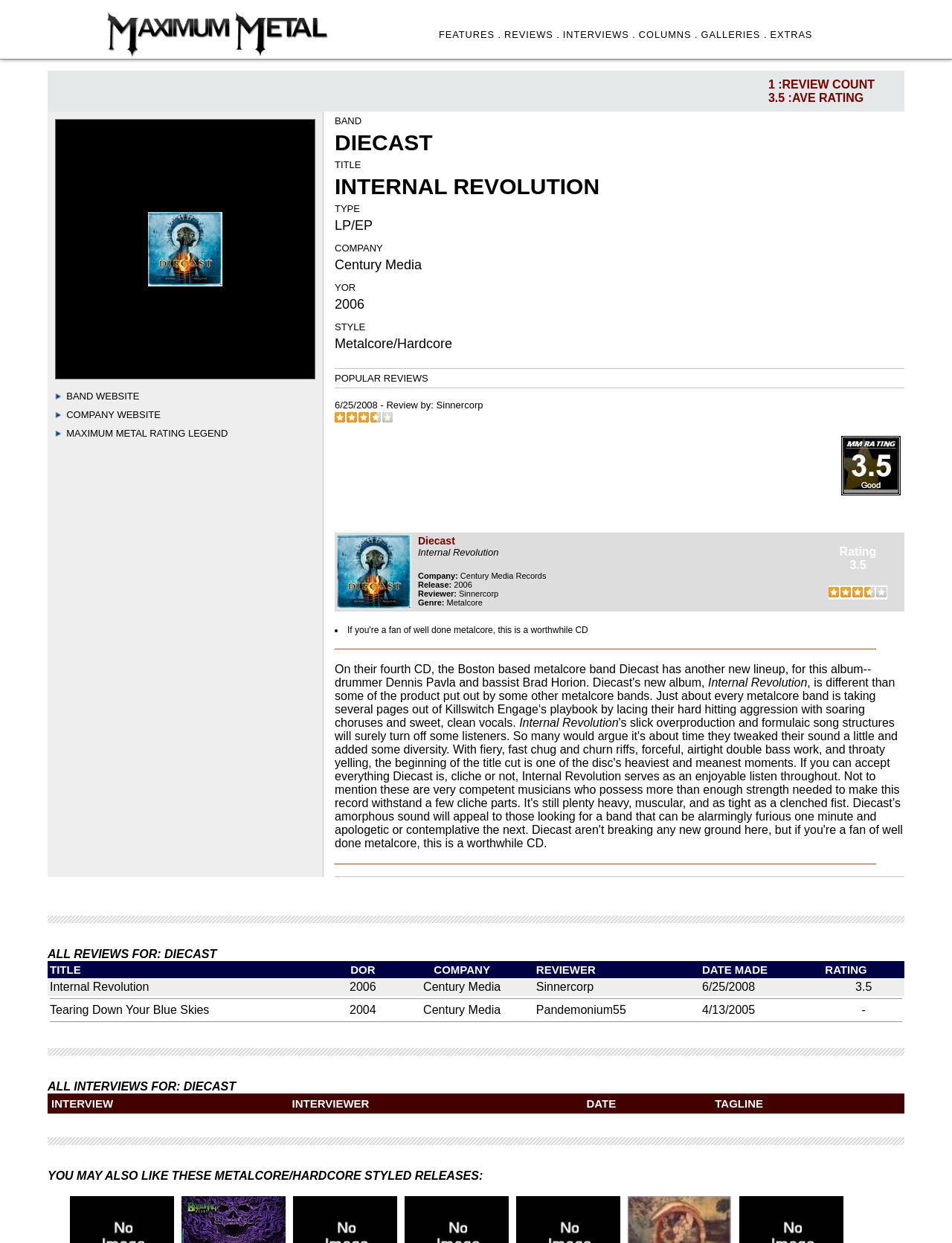With reference to the image, please provide a detailed answer to the following question: Who is the reviewer of the album 'Internal Revolution'?

The reviewer's name is mentioned in the review table, where it is listed as Sinnercorp, who reviewed the album 'Internal Revolution' on 6/25/2008.